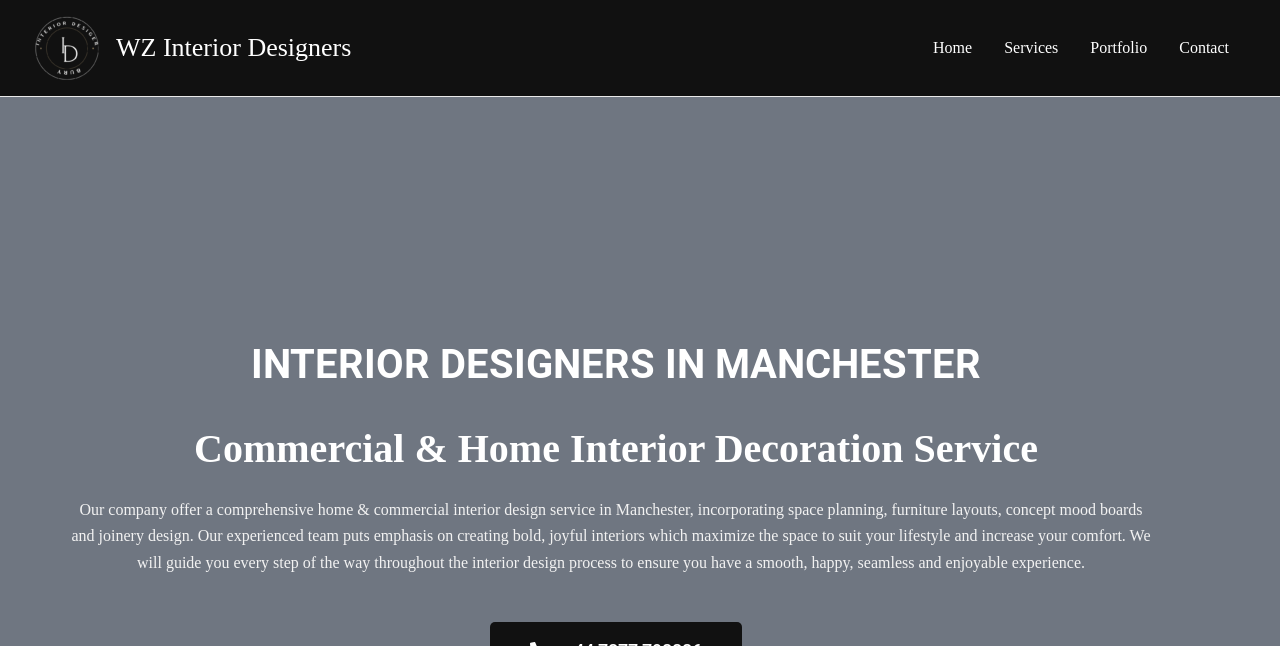Determine the bounding box coordinates for the UI element with the following description: "Contact". The coordinates should be four float numbers between 0 and 1, represented as [left, top, right, bottom].

None